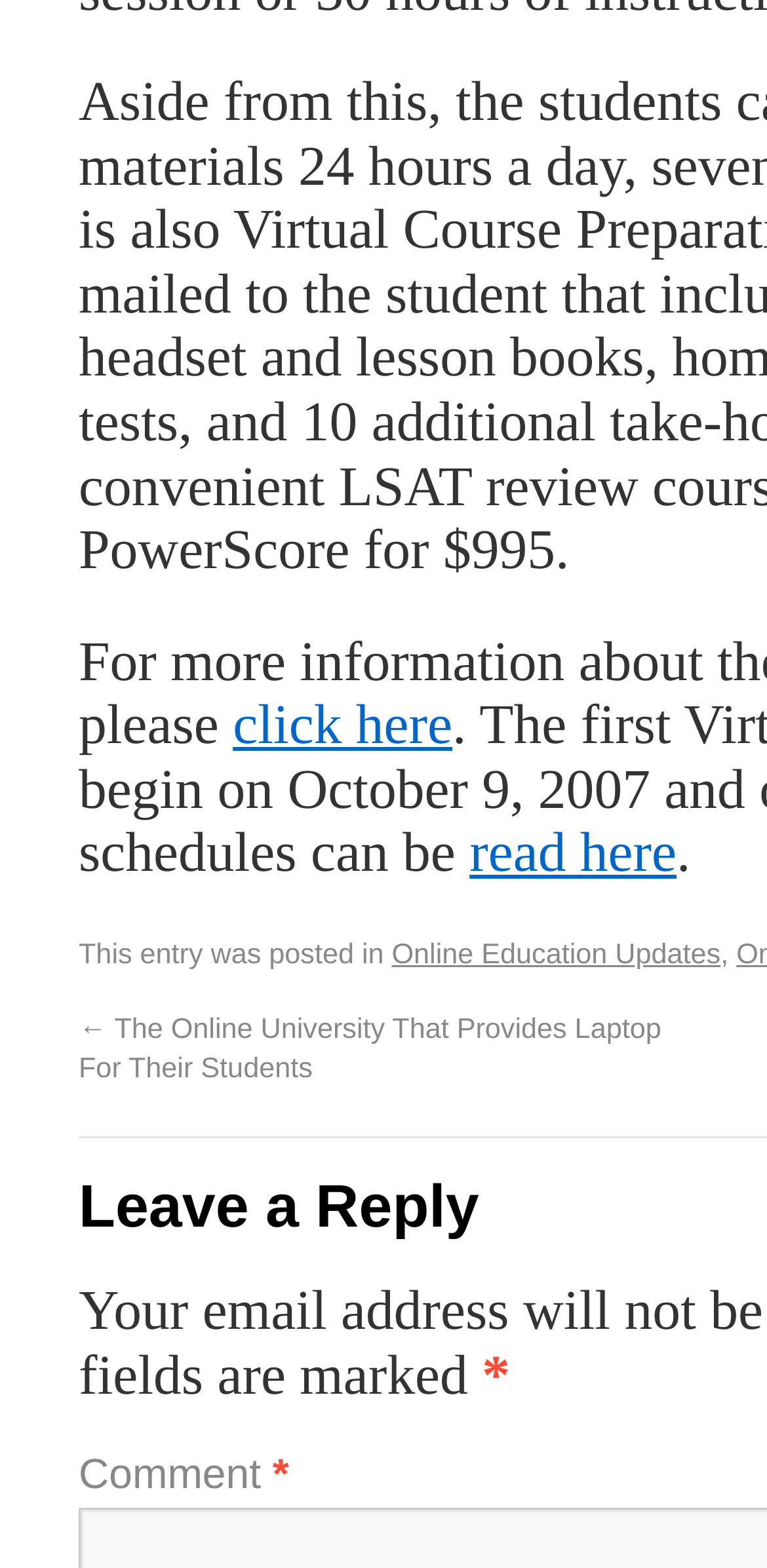What is the title of the previous blog post?
Please respond to the question with a detailed and thorough explanation.

The title of the previous blog post can be determined by looking at the link '← The Online University That Provides Laptop For Their Students' which is likely to be a link to the previous blog post. The arrow symbol '←' suggests that it is a link to a previous entry.